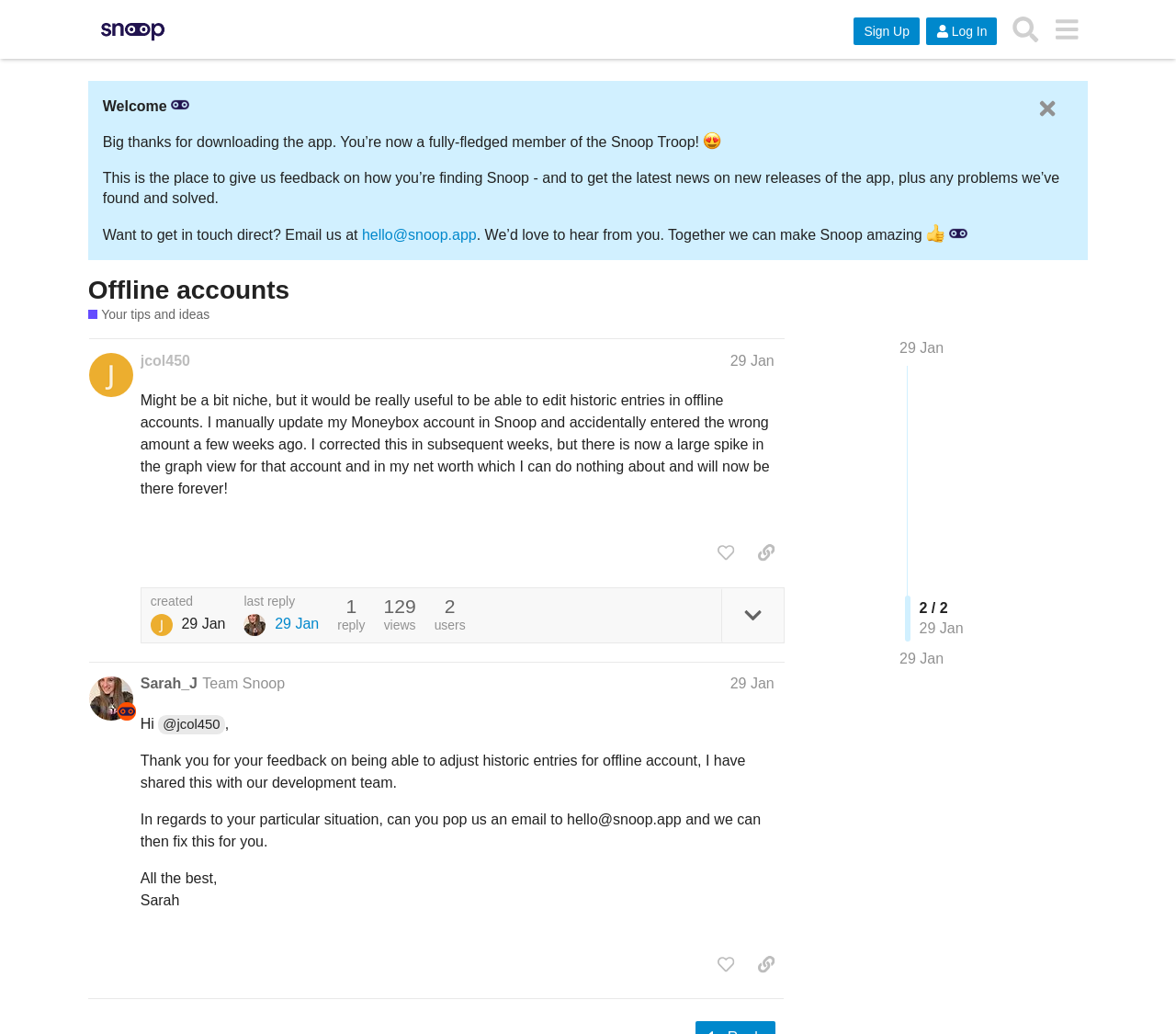Pinpoint the bounding box coordinates of the clickable element to carry out the following instruction: "Contact us."

None